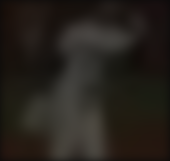Explain in detail what you see in the image.

The image features a player from the Michigan State University softball team in action on the field. The player, dressed in a white uniform, is poised in a dynamic position, likely preparing to pitch or swing at the ball. The background is dimly lit, focusing attention on the athlete, highlighting their concentration and athleticism. This moment captures the spirit of competitive softball, showcasing the commitment and skill involved in the game.